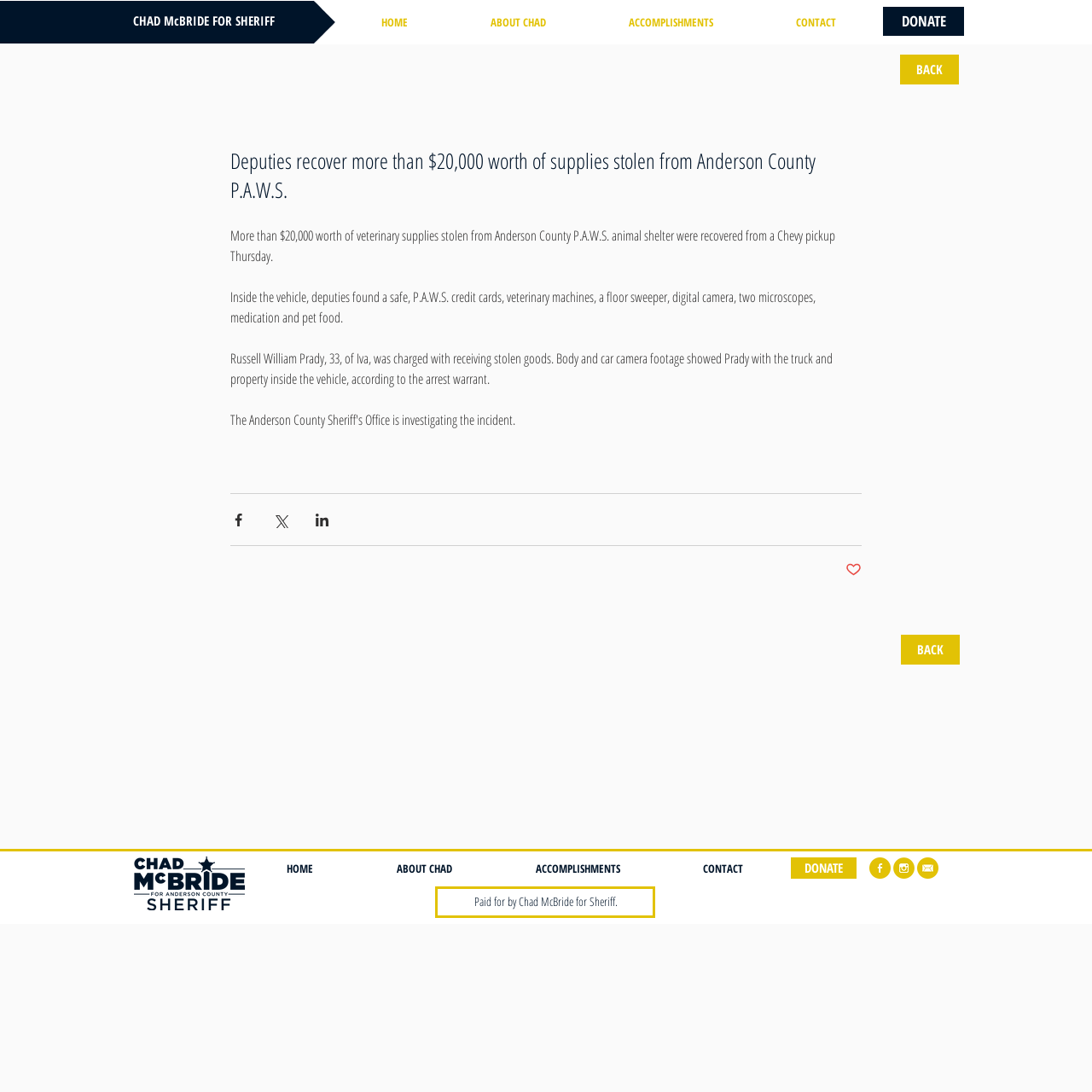Determine the bounding box coordinates of the section to be clicked to follow the instruction: "Click on the 'CONTACT' link". The coordinates should be given as four float numbers between 0 and 1, formatted as [left, top, right, bottom].

[0.691, 0.001, 0.803, 0.04]